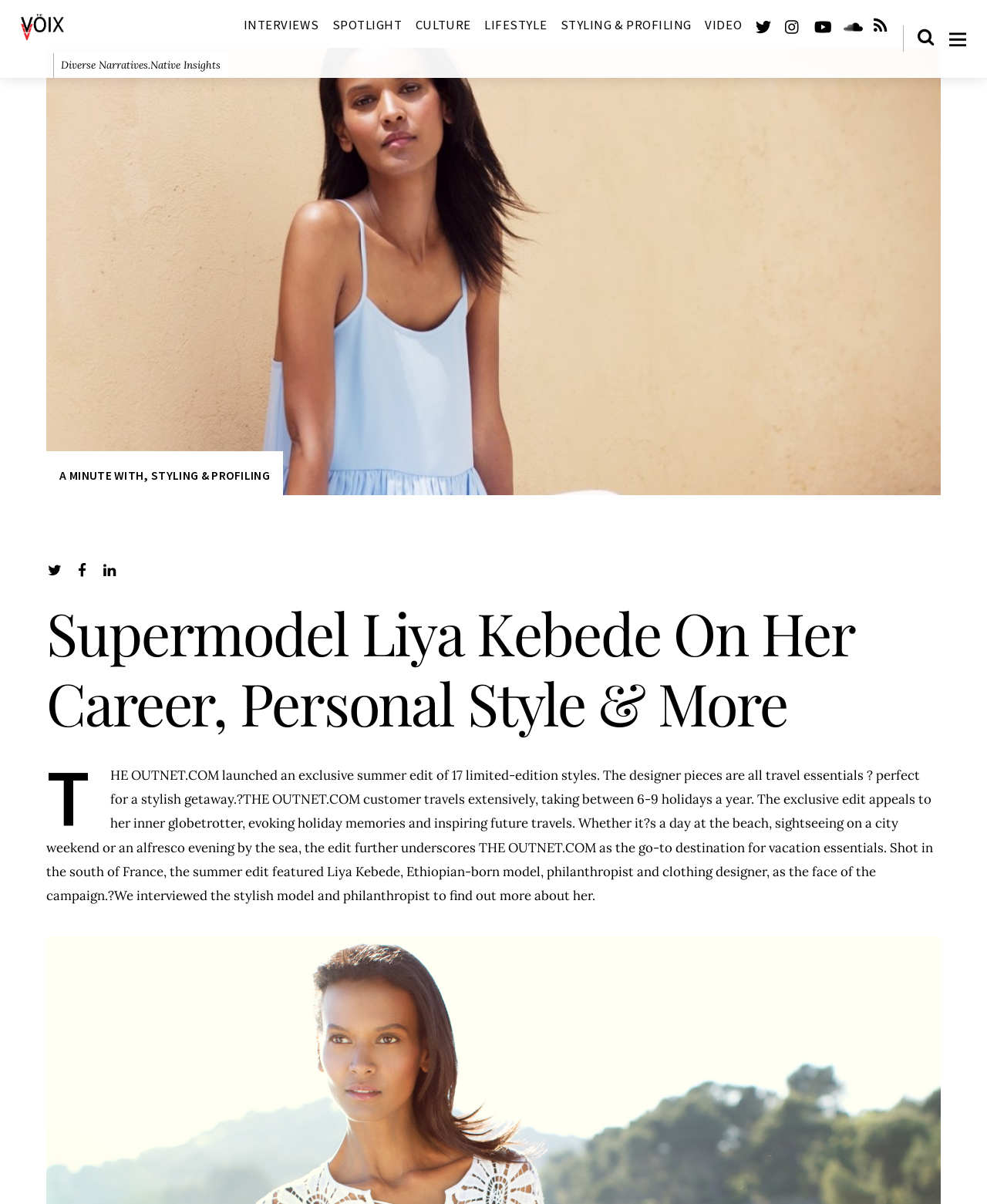Determine the primary headline of the webpage.

Supermodel Liya Kebede On Her Career, Personal Style & More